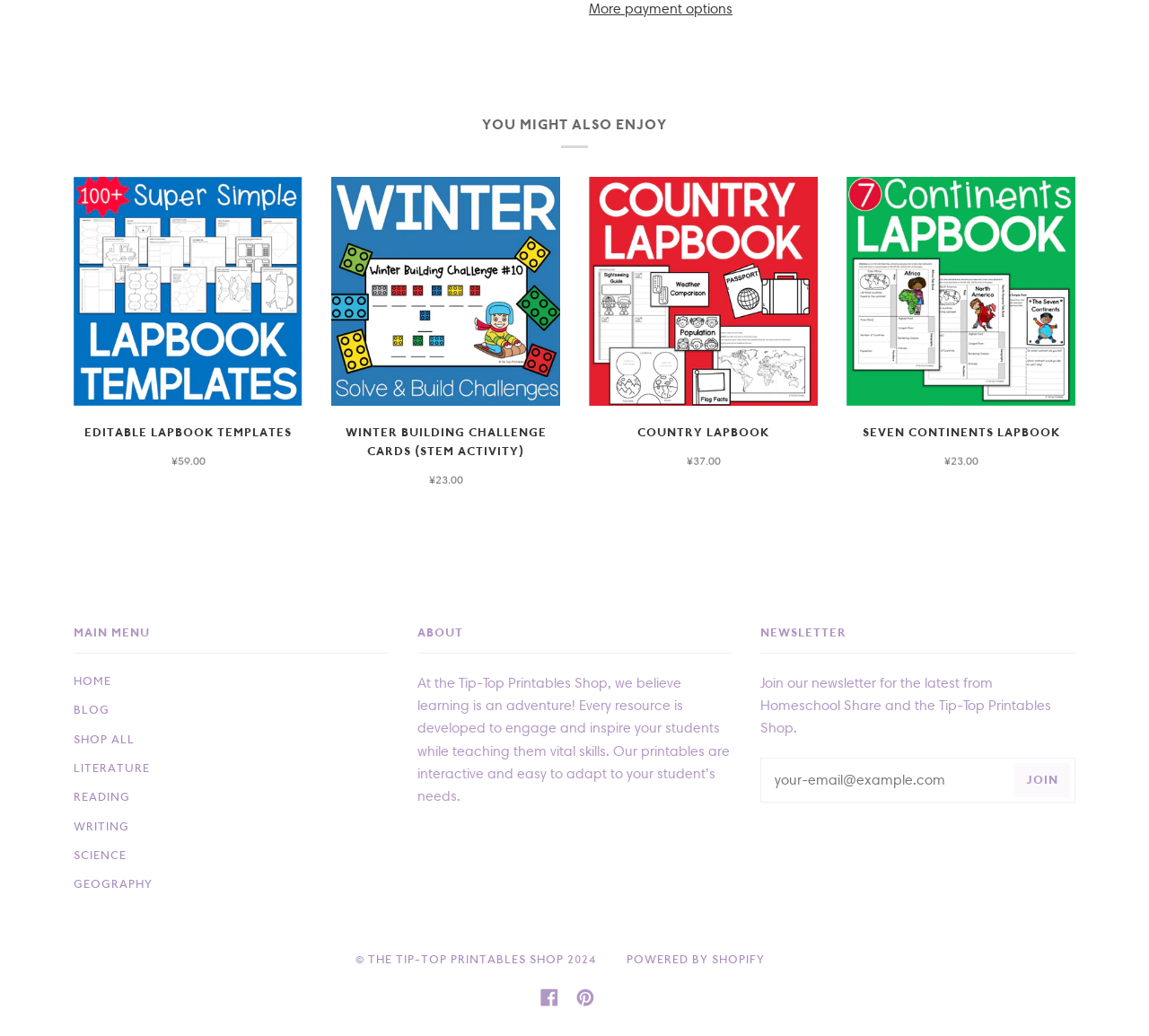Identify the bounding box coordinates of the specific part of the webpage to click to complete this instruction: "Browse the 'EDITABLE LAPBOOK TEMPLATES' product".

[0.064, 0.17, 0.263, 0.391]